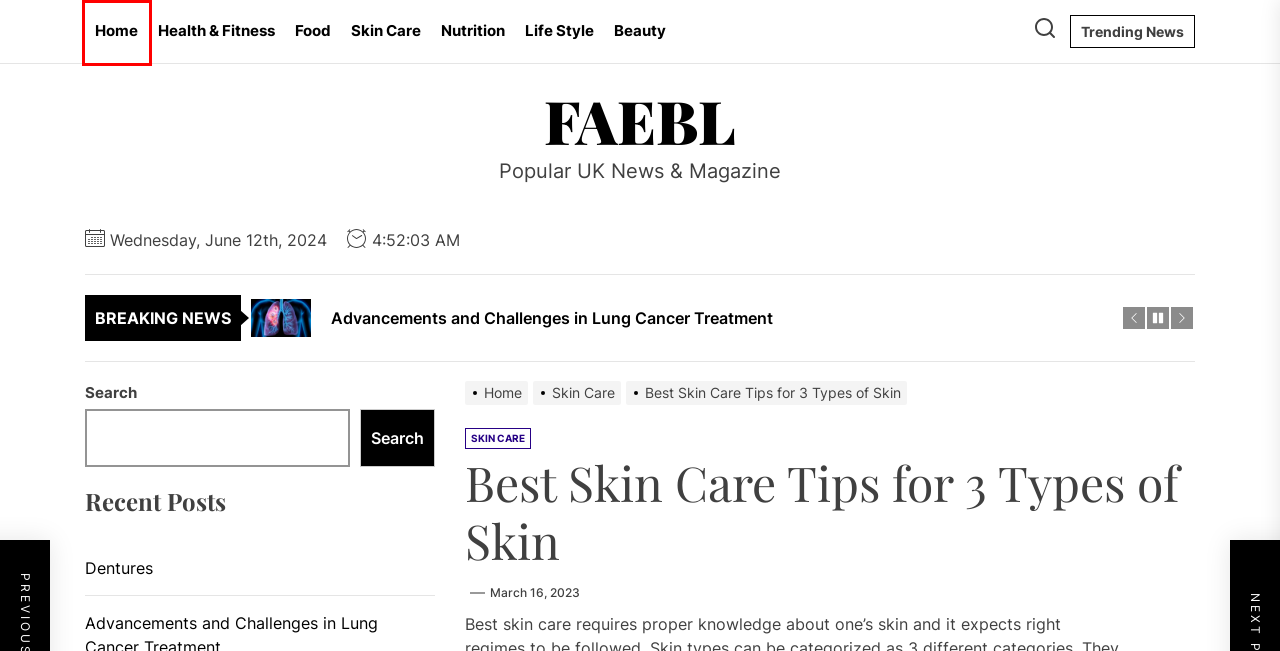A screenshot of a webpage is given, marked with a red bounding box around a UI element. Please select the most appropriate webpage description that fits the new page after clicking the highlighted element. Here are the candidates:
A. Food – Faebl
B. Matcha Green Tea Powder the New Healthy Coffee Alternative – Faebl
C. Nutrition – Faebl
D. Advancements and Challenges in Lung Cancer Treatment – Faebl
E. Best Results for Dental Marketers: Strategies and Techniques – Faebl
F. Dentures – Faebl
G. Life Style – Faebl
H. Faebl – Popular UK News & Magazine

H